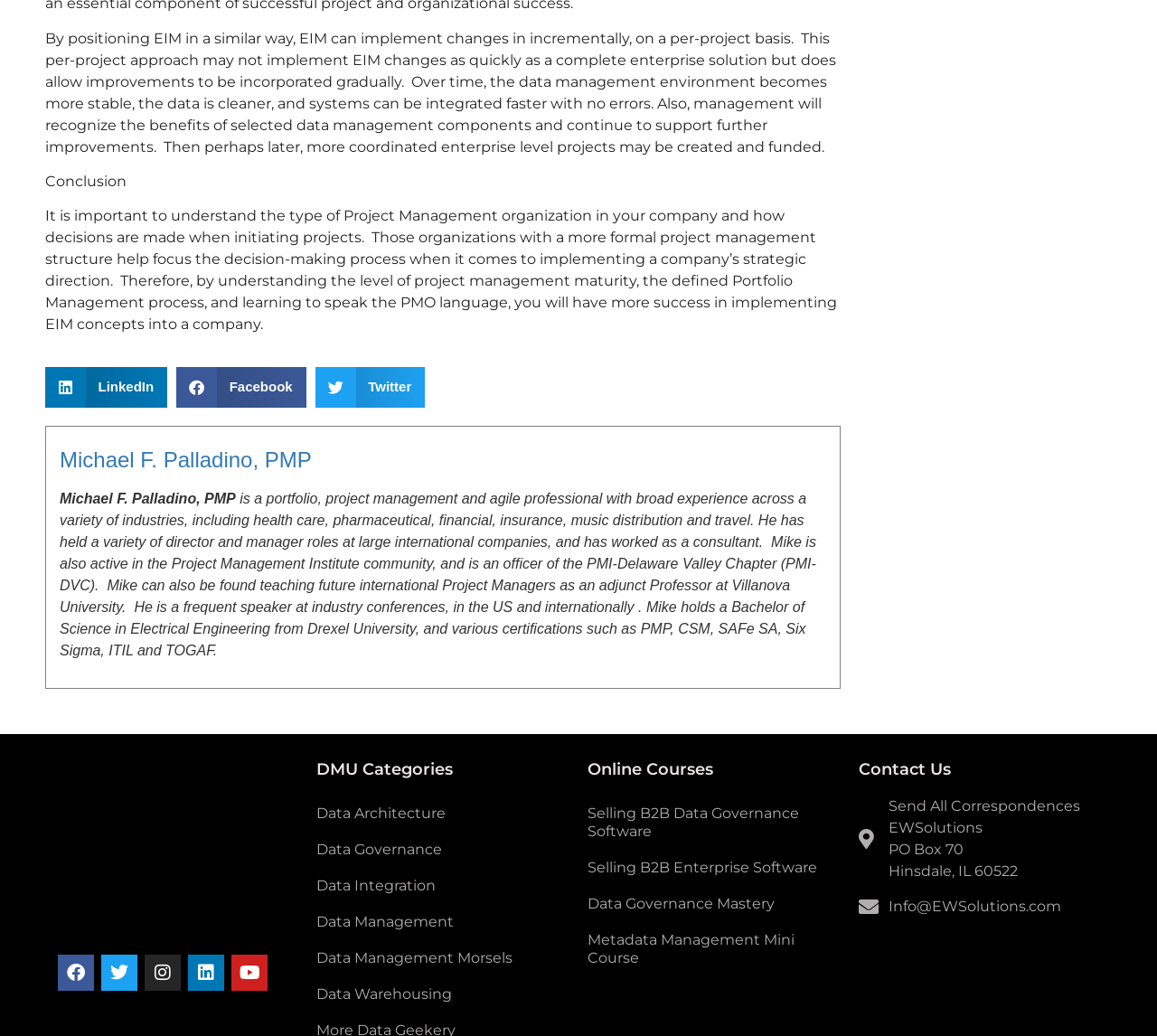Determine the bounding box coordinates of the section to be clicked to follow the instruction: "Visit Data Architecture page". The coordinates should be given as four float numbers between 0 and 1, formatted as [left, top, right, bottom].

[0.273, 0.768, 0.492, 0.803]